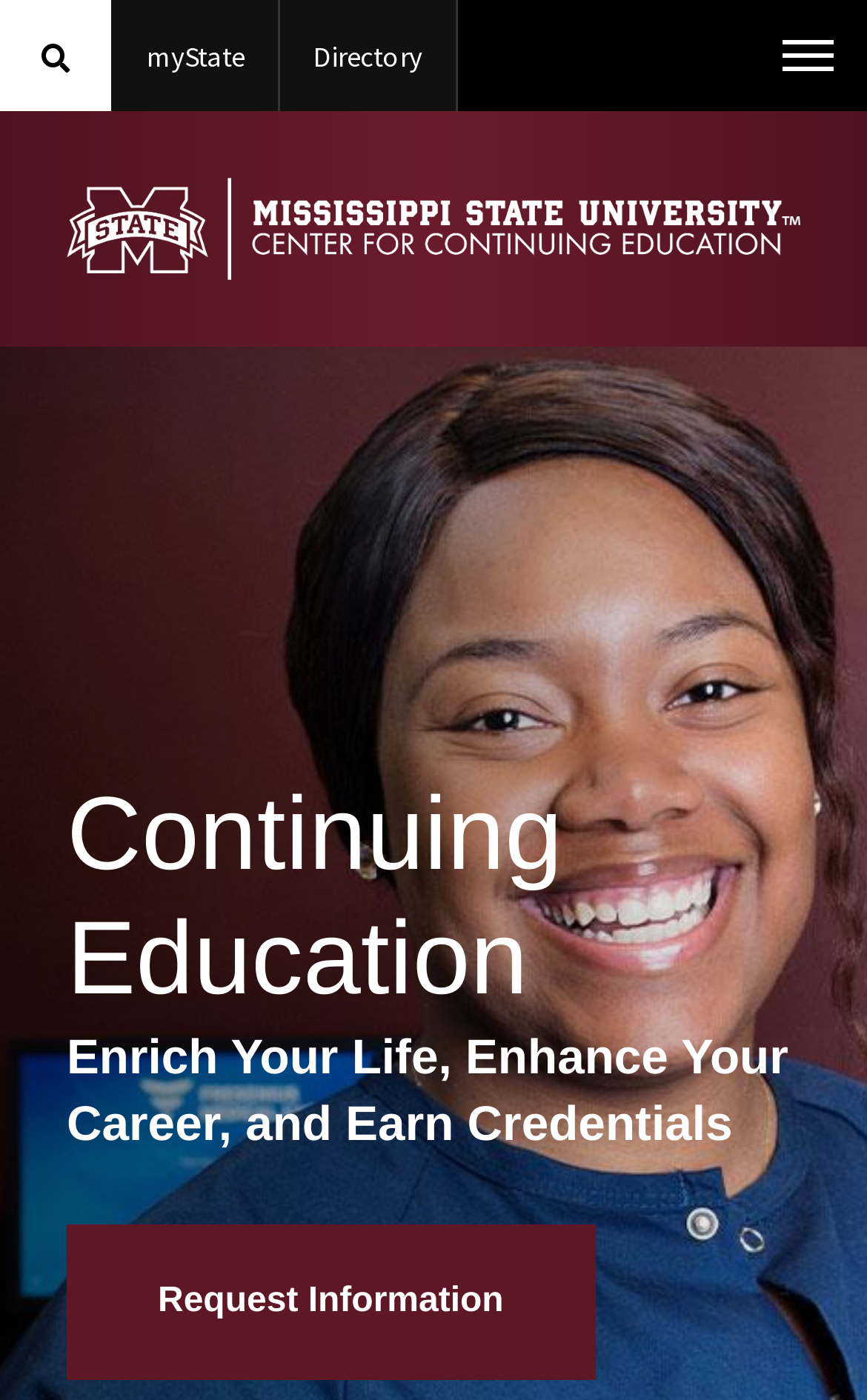Ascertain the bounding box coordinates for the UI element detailed here: "Toggle mobile search field". The coordinates should be provided as [left, top, right, bottom] with each value being a float between 0 and 1.

[0.0, 0.0, 0.128, 0.079]